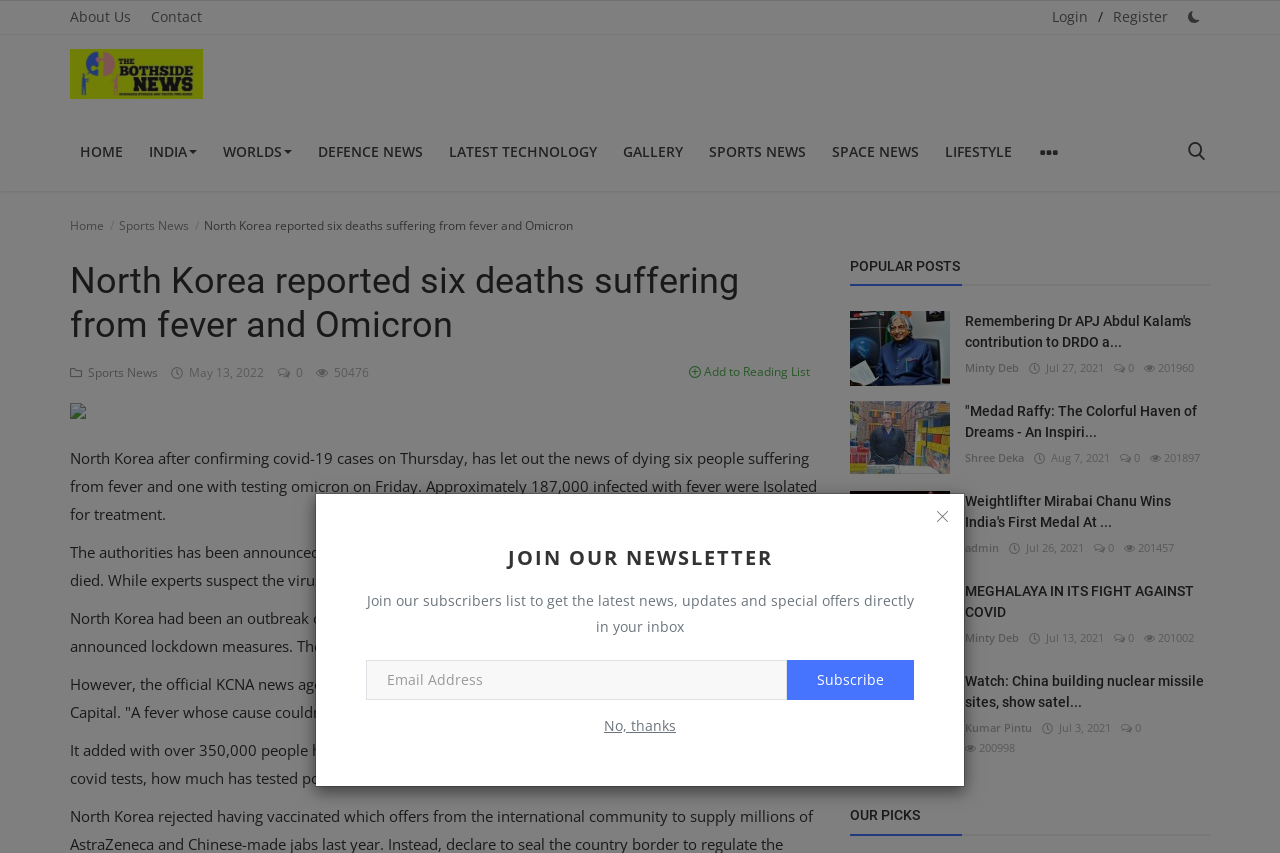Find the bounding box coordinates for the area you need to click to carry out the instruction: "Click on the 'About Us' link". The coordinates should be four float numbers between 0 and 1, indicated as [left, top, right, bottom].

[0.047, 0.004, 0.11, 0.035]